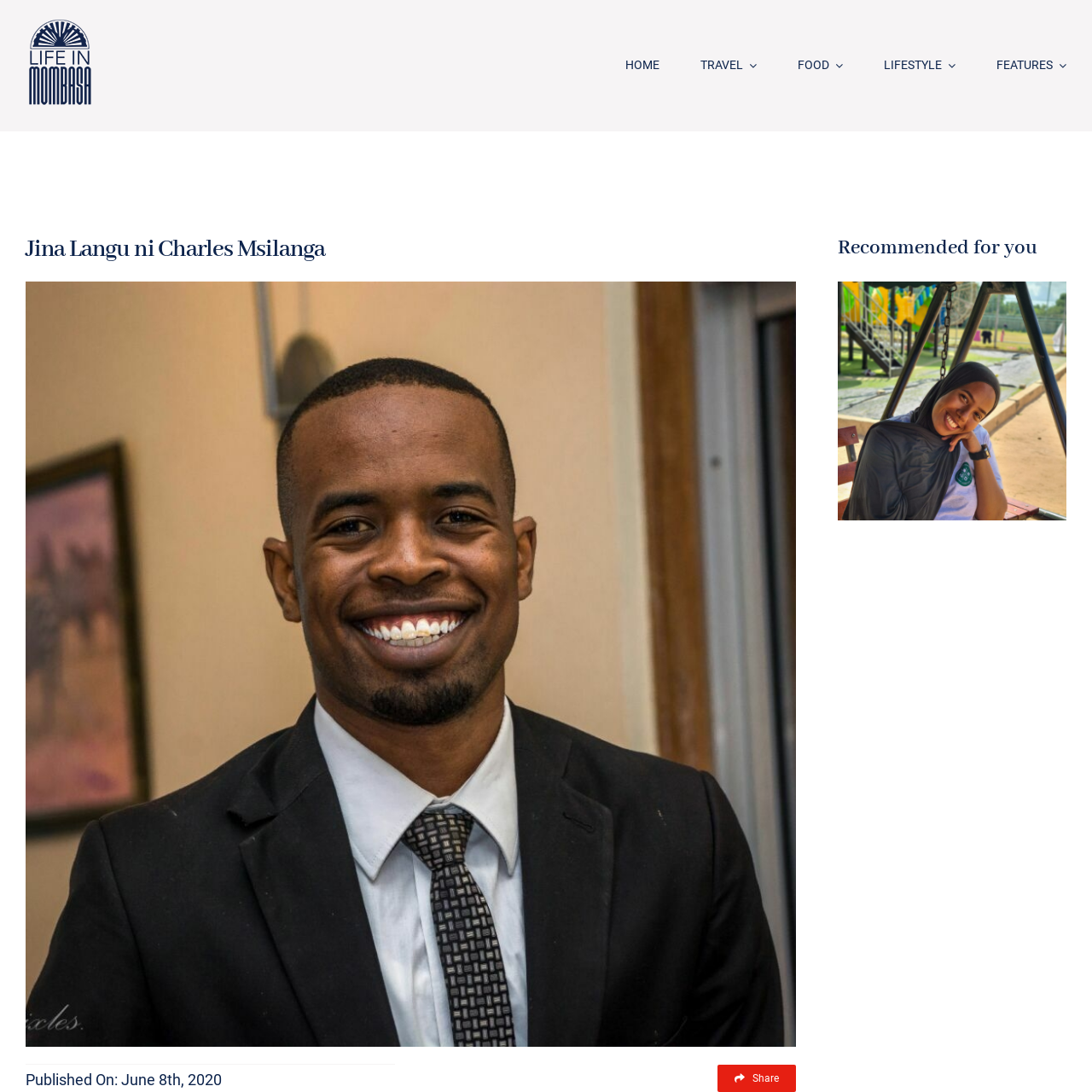Create a detailed narrative describing the image bounded by the red box.

This image appears to be the logo for "Life in Mombasa," which captures the essence of the vibrant coastal city in Kenya. The design likely reflects the rich culture and tropical ambiance of Mombasa, offering a visual representation that resonates with the content it accompanies. The logo serves as a prominent symbol for the website, inviting visitors to explore various aspects of life, travel, food, and lifestyle related to this beautiful region. The sleek and modern aesthetics of the logo signify a contemporary approach to lifestyle blogging, aimed at both locals and tourists interested in the unique experiences Mombasa has to offer.